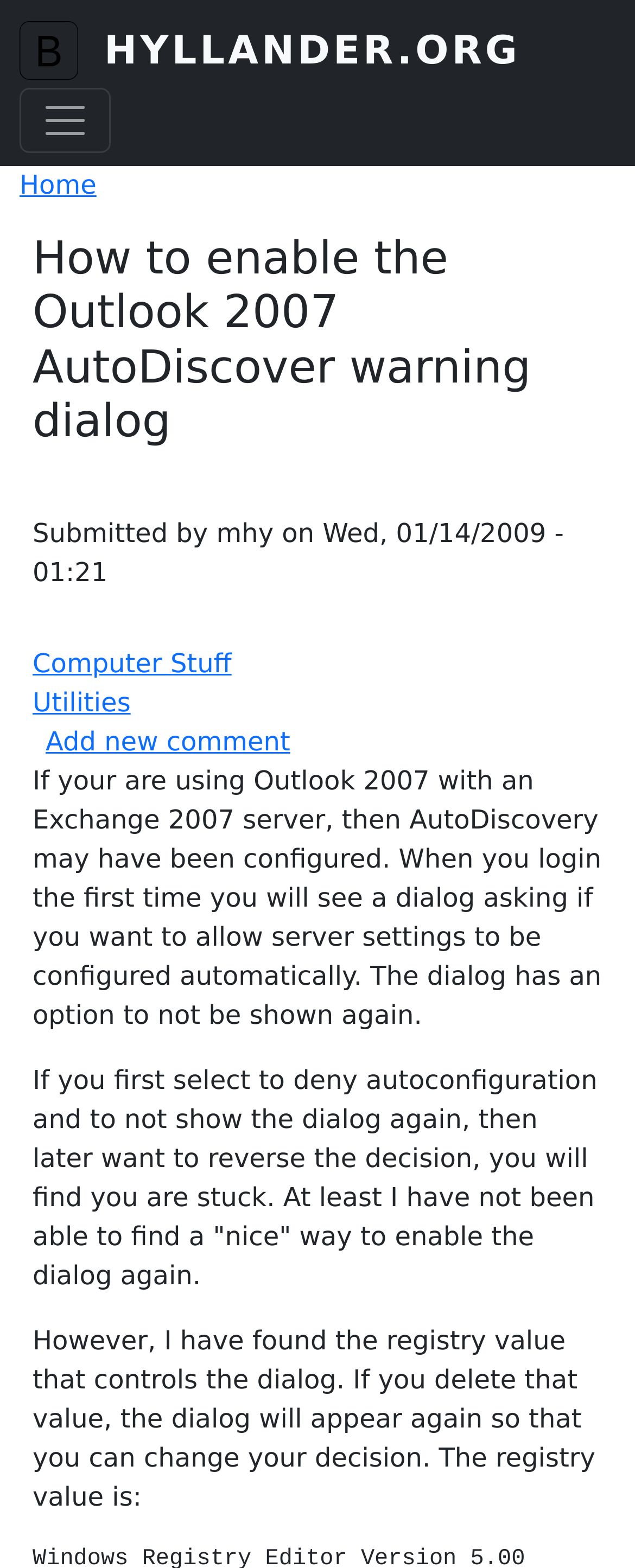Please provide a detailed answer to the question below by examining the image:
What is the purpose of the article?

The purpose of the article is to provide a solution to enable the AutoDiscover warning dialog in Outlook 2007, which may have been disabled by the user. The article explains the problem and provides a registry value that can be deleted to re-enable the dialog.